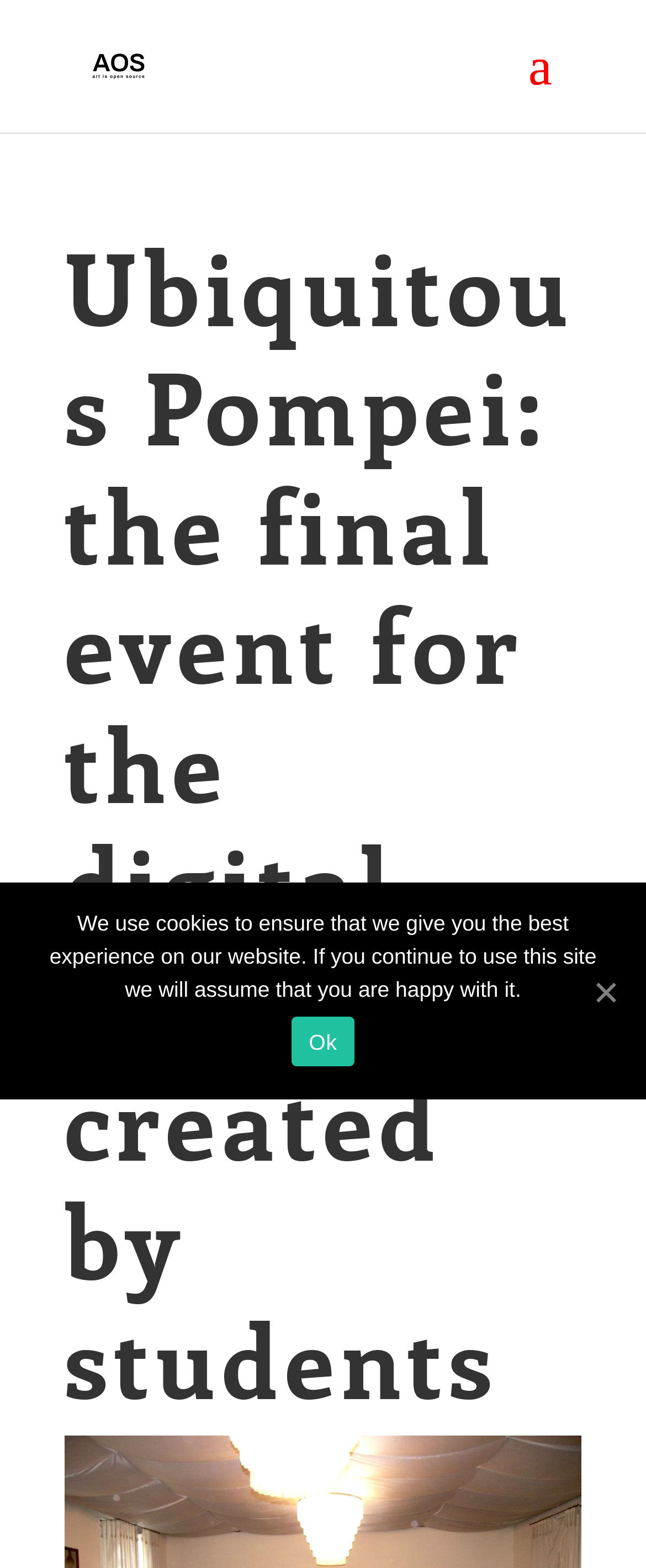Identify the coordinates of the bounding box for the element described below: "Ok". Return the coordinates as four float numbers between 0 and 1: [left, top, right, bottom].

[0.452, 0.648, 0.548, 0.68]